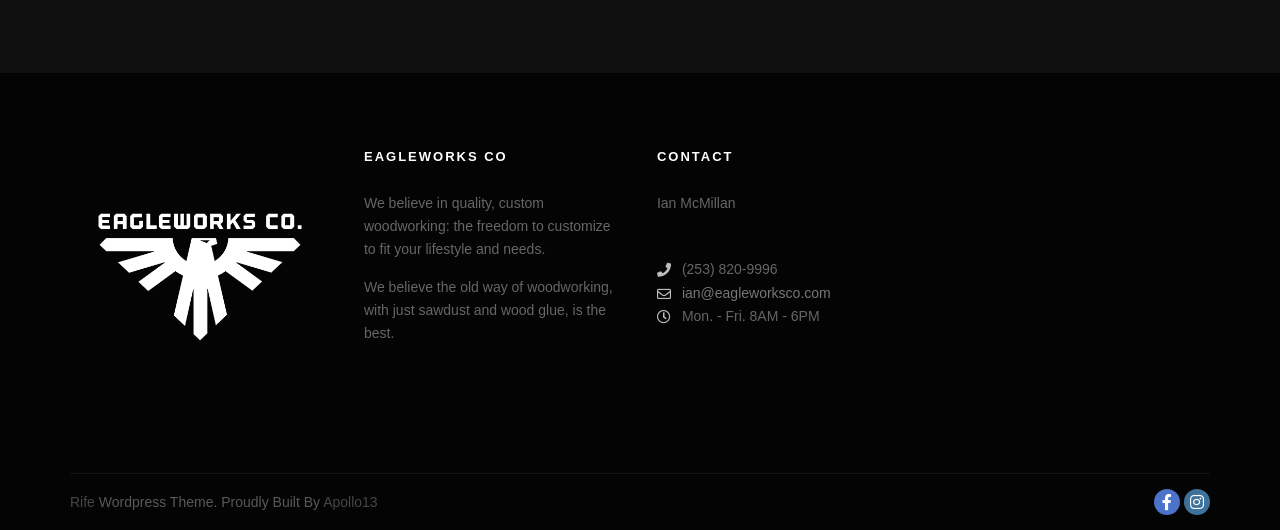Find the bounding box of the UI element described as follows: "Home".

None